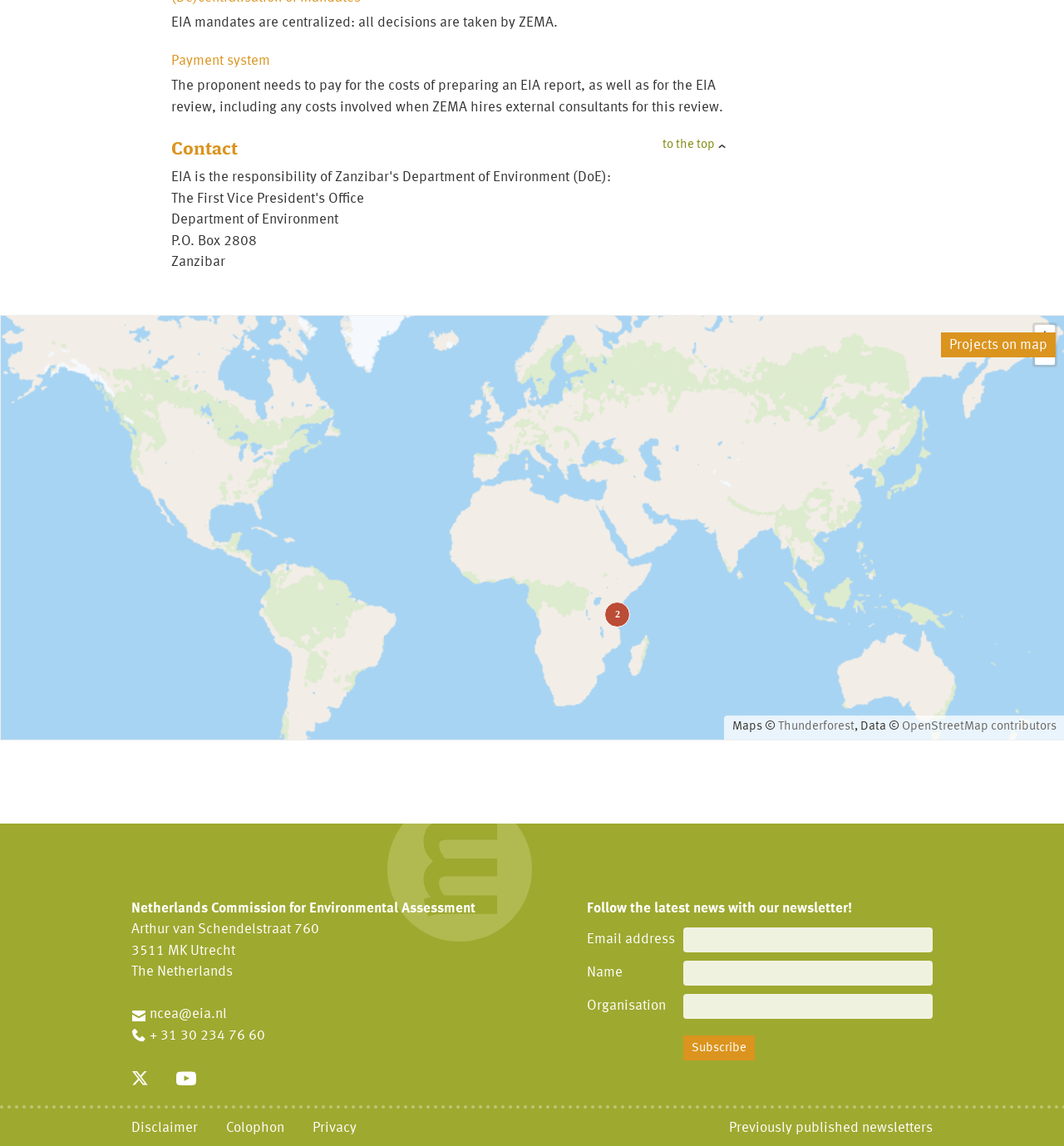Please identify the bounding box coordinates of the region to click in order to complete the given instruction: "Click the 'Thunderforest' link". The coordinates should be four float numbers between 0 and 1, i.e., [left, top, right, bottom].

[0.731, 0.629, 0.803, 0.64]